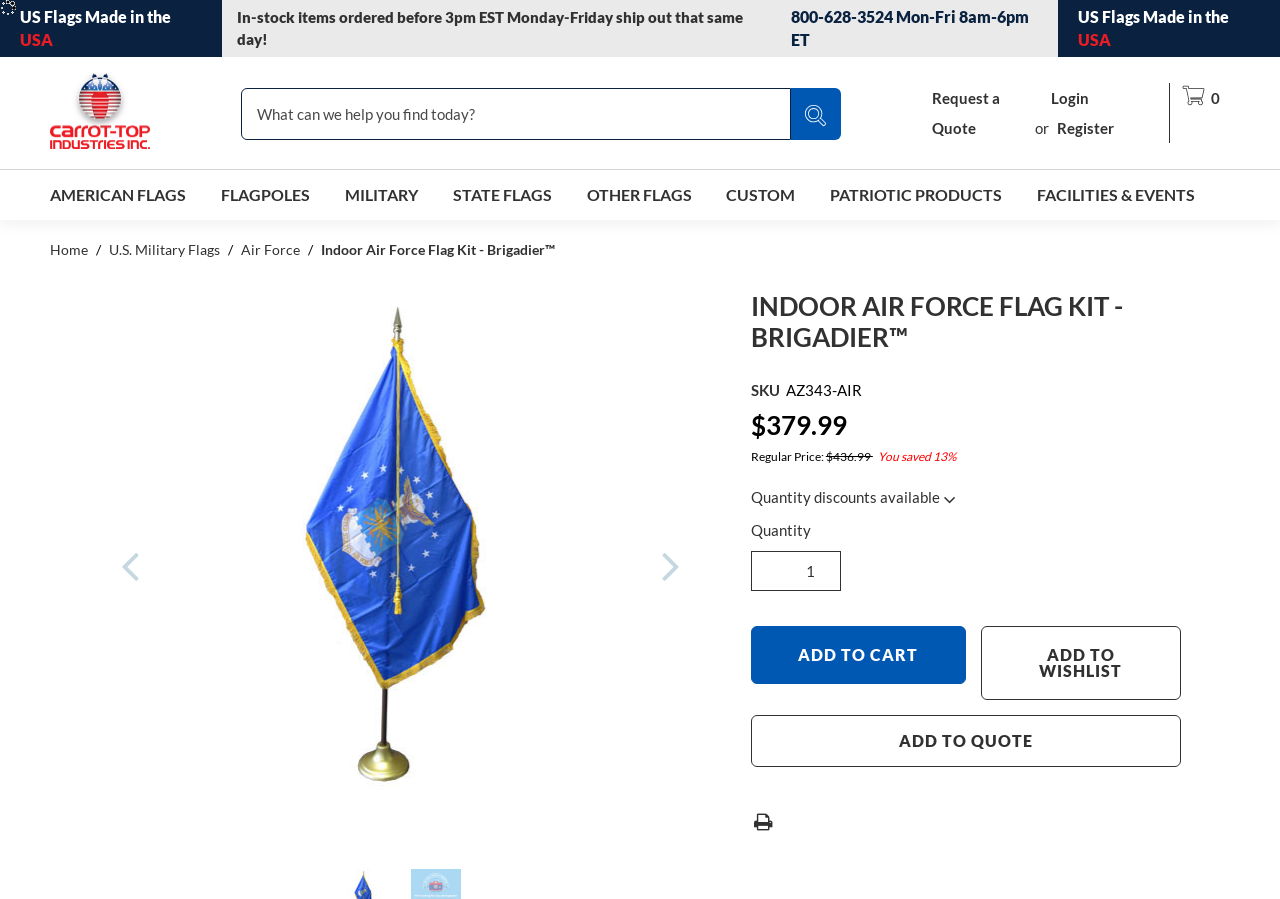Identify the main heading of the webpage and provide its text content.

INDOOR AIR FORCE FLAG KIT - BRIGADIER™